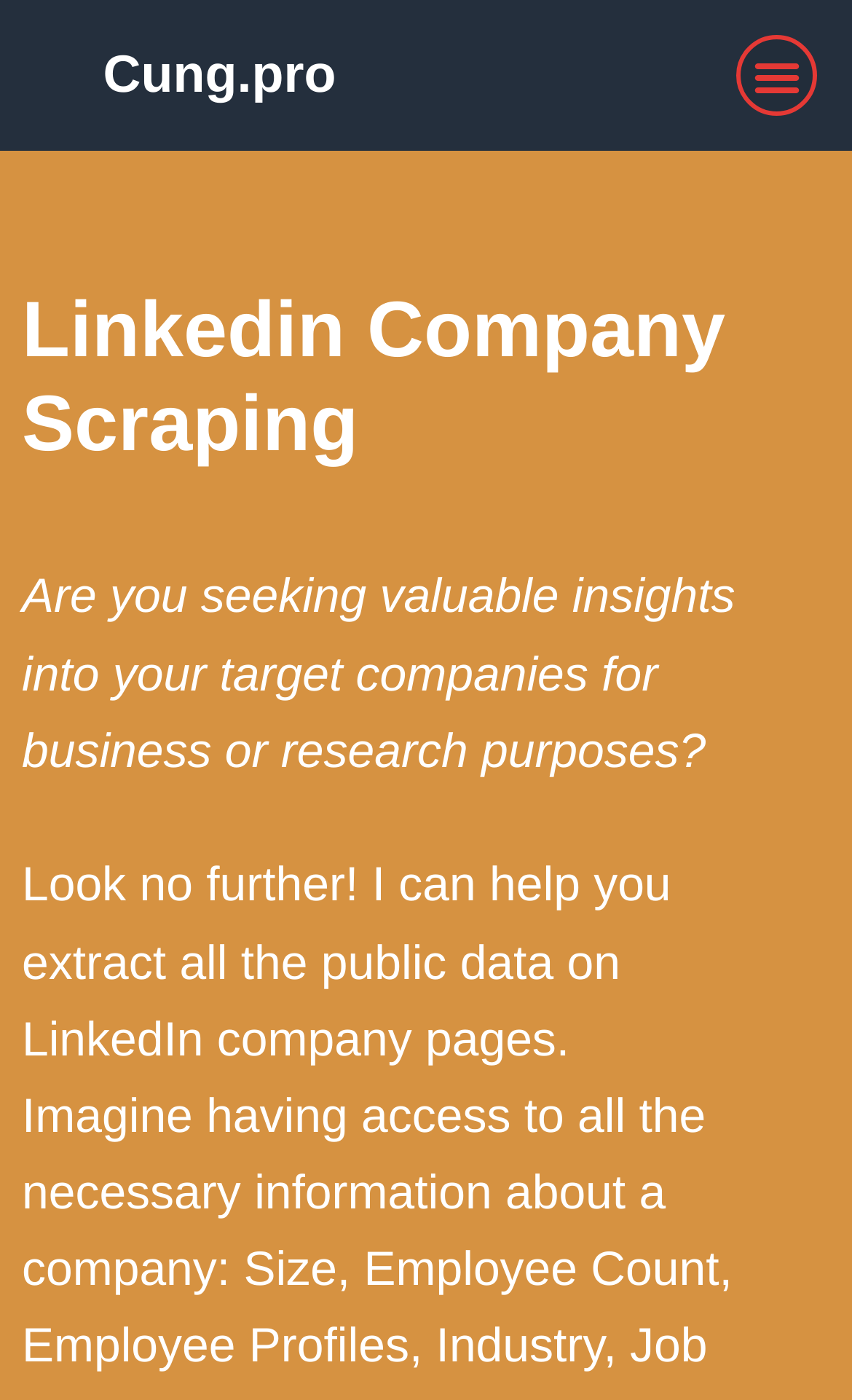What is the principal heading displayed on the webpage?

Linkedin Company Scraping